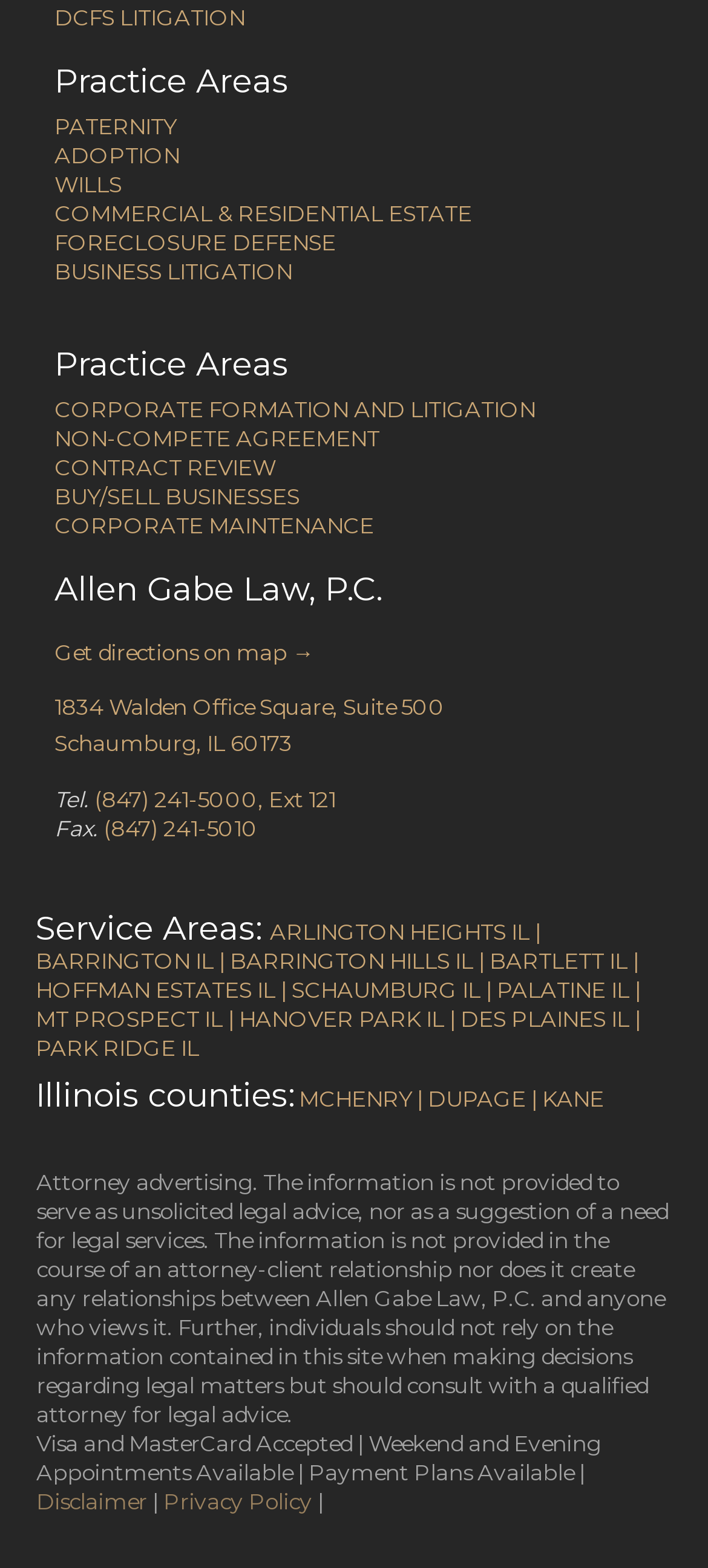Please determine the bounding box of the UI element that matches this description: Get directions on map →. The coordinates should be given as (top-left x, top-left y, bottom-right x, bottom-right y), with all values between 0 and 1.

[0.077, 0.407, 0.444, 0.425]